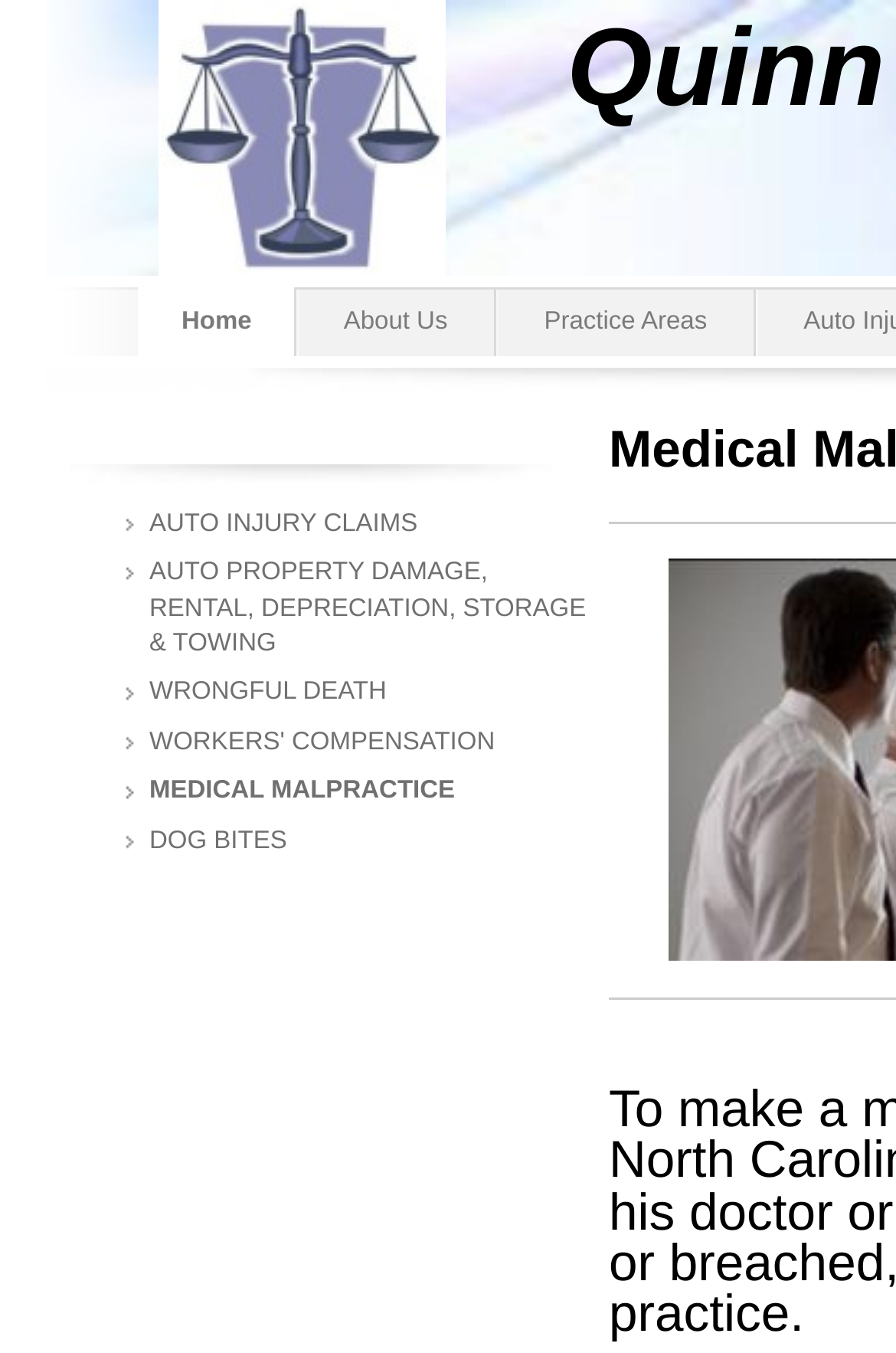Determine the bounding box coordinates for the element that should be clicked to follow this instruction: "Send an email to the studio". The coordinates should be given as four float numbers between 0 and 1, in the format [left, top, right, bottom].

None